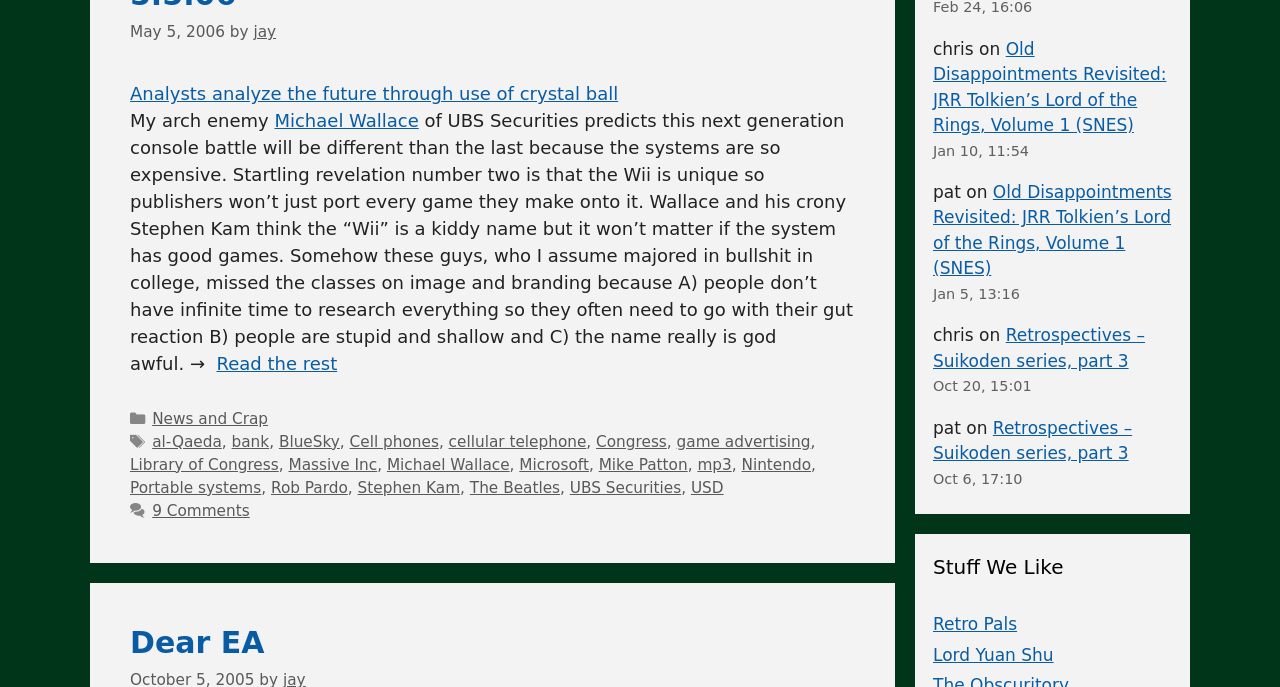What is the company that Michael Wallace is from?
From the image, provide a succinct answer in one word or a short phrase.

UBS Securities